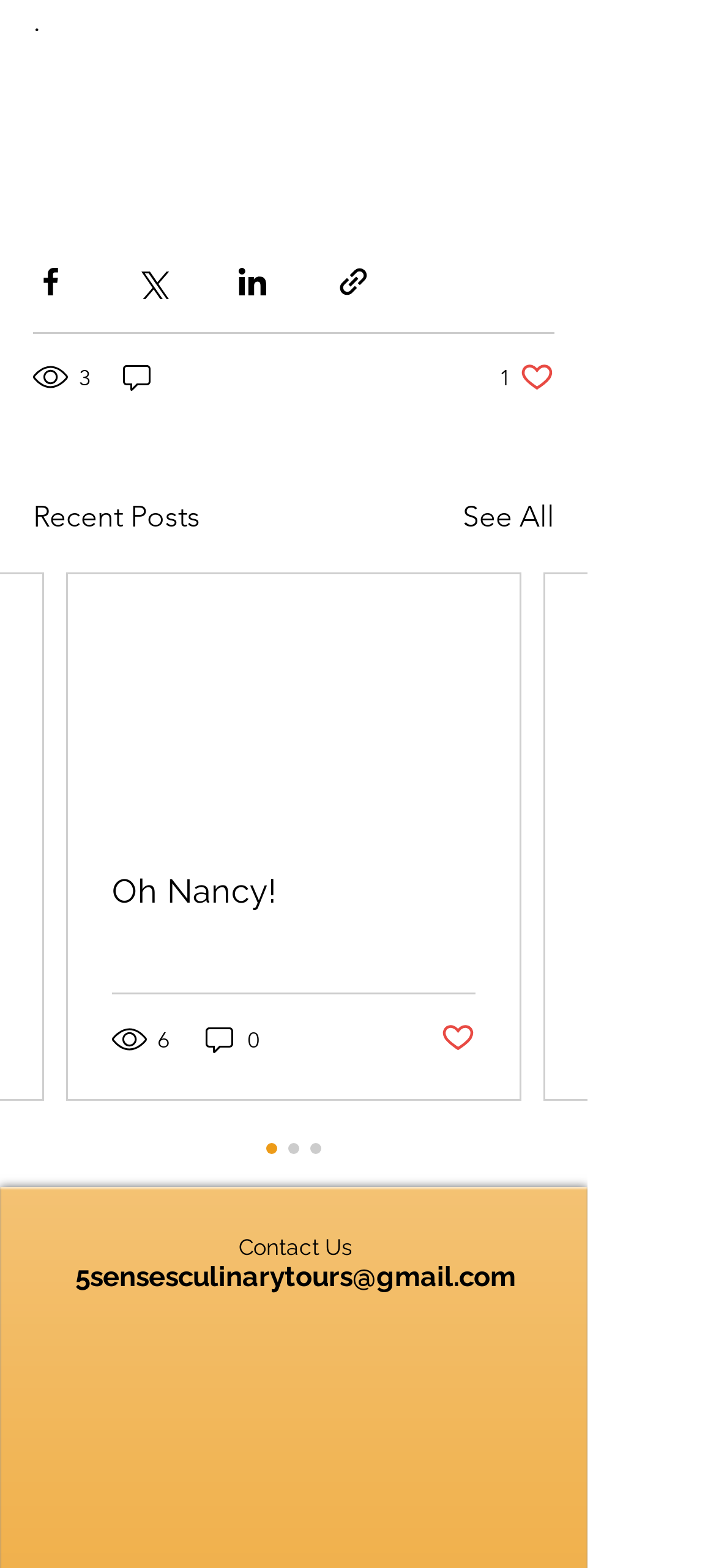Provide the bounding box coordinates for the specified HTML element described in this description: "parent_node: 3". The coordinates should be four float numbers ranging from 0 to 1, in the format [left, top, right, bottom].

[0.167, 0.229, 0.221, 0.252]